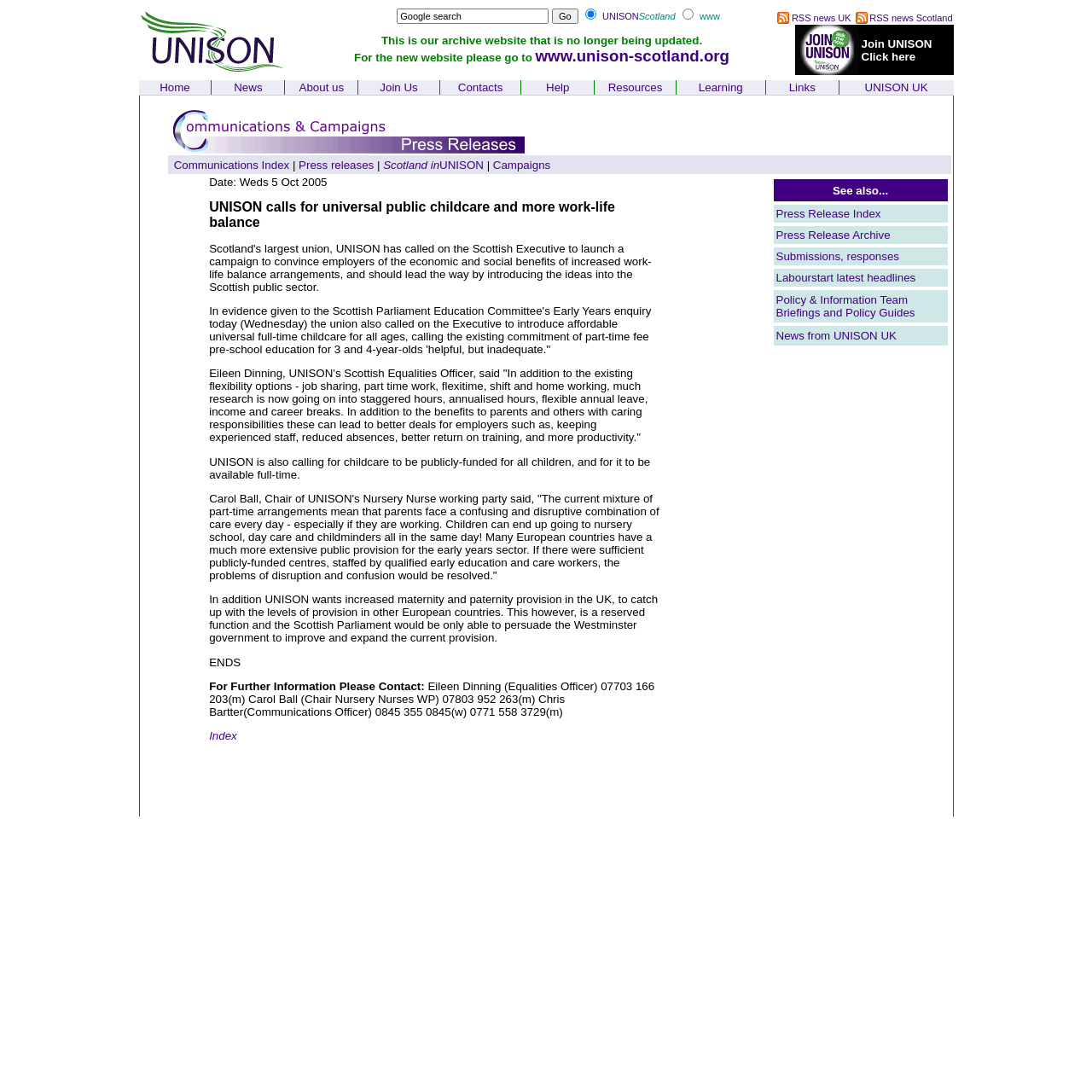Could you provide the bounding box coordinates for the portion of the screen to click to complete this instruction: "Read RSS feed news UK"?

[0.712, 0.01, 0.779, 0.021]